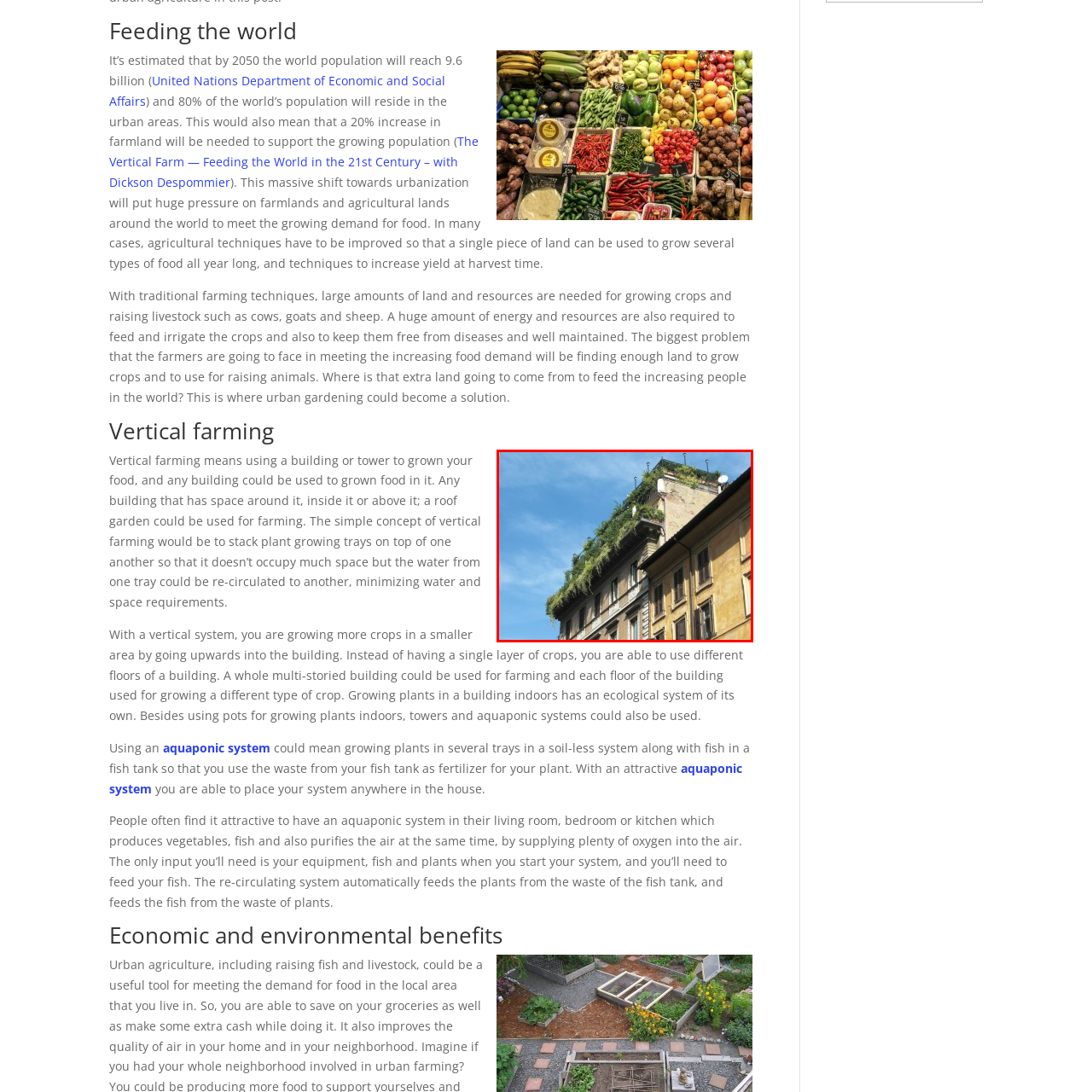Study the image enclosed in red and provide a single-word or short-phrase answer: What is one of the ecological benefits of rooftop gardens?

Improving air quality